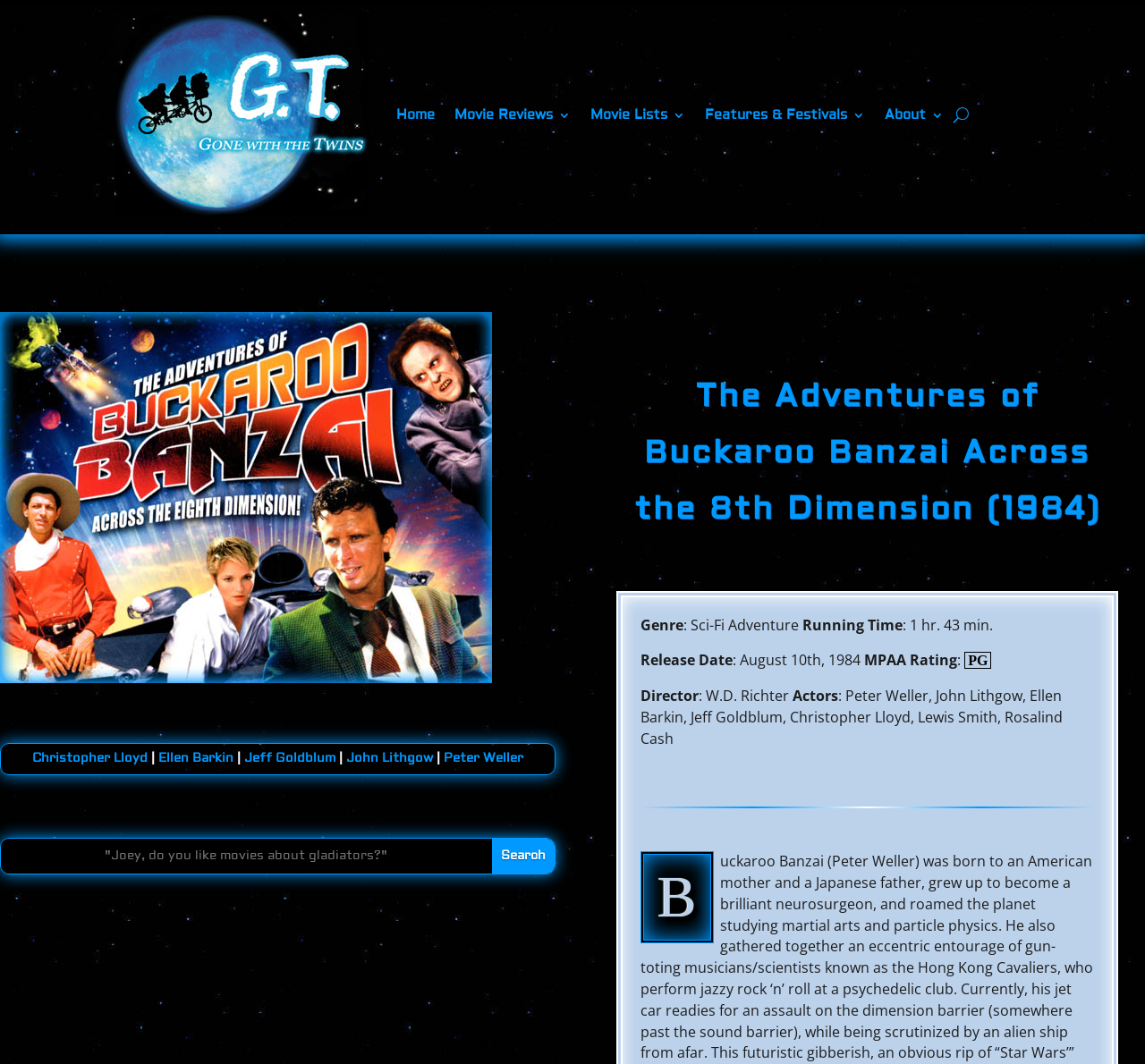What is the release date of the movie?
Examine the webpage screenshot and provide an in-depth answer to the question.

I found the release date of the movie by looking at the text next to the 'Release Date' label, which is ': August 10th, 1984'.